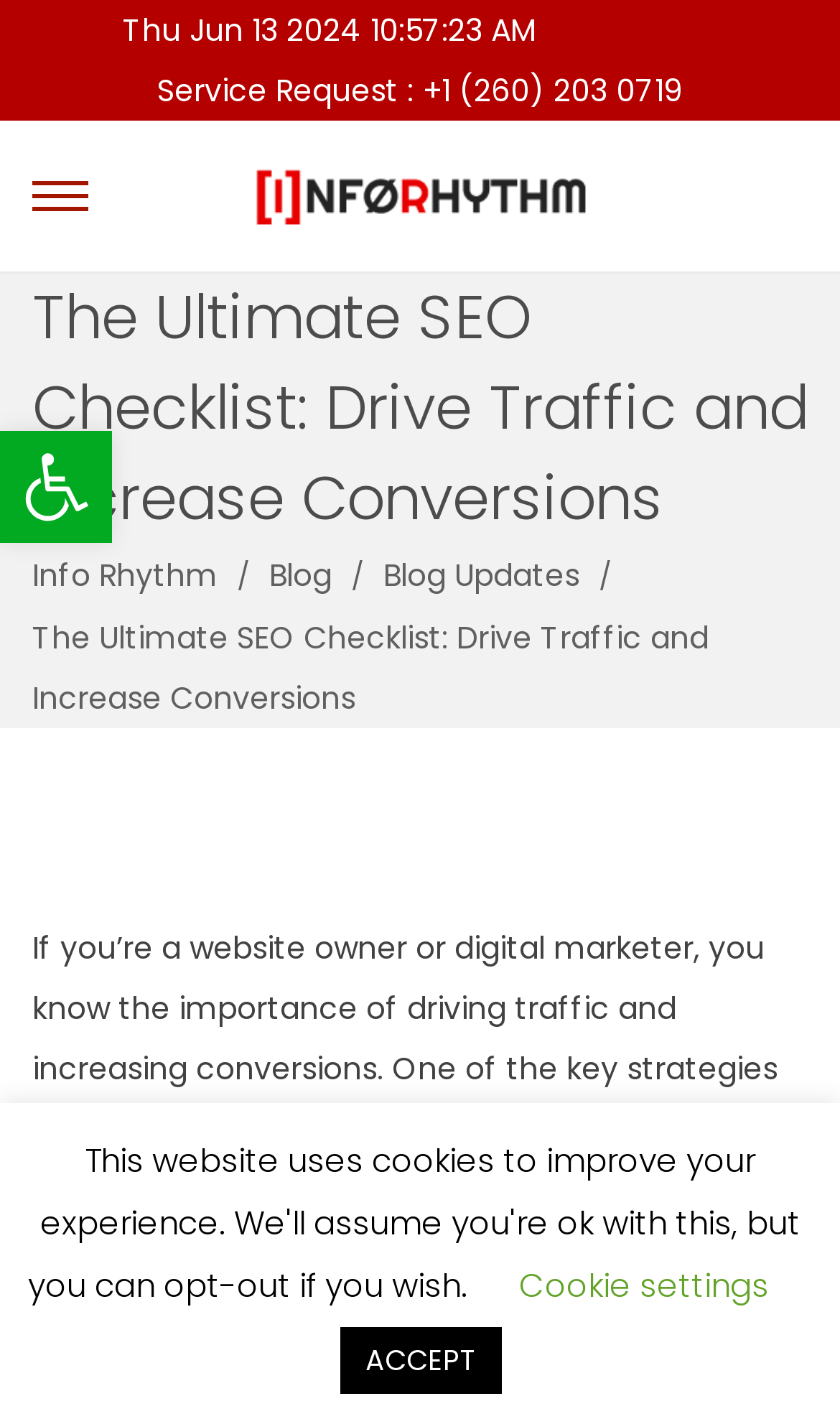Using the provided element description: "ACCEPT", determine the bounding box coordinates of the corresponding UI element in the screenshot.

[0.404, 0.932, 0.596, 0.979]